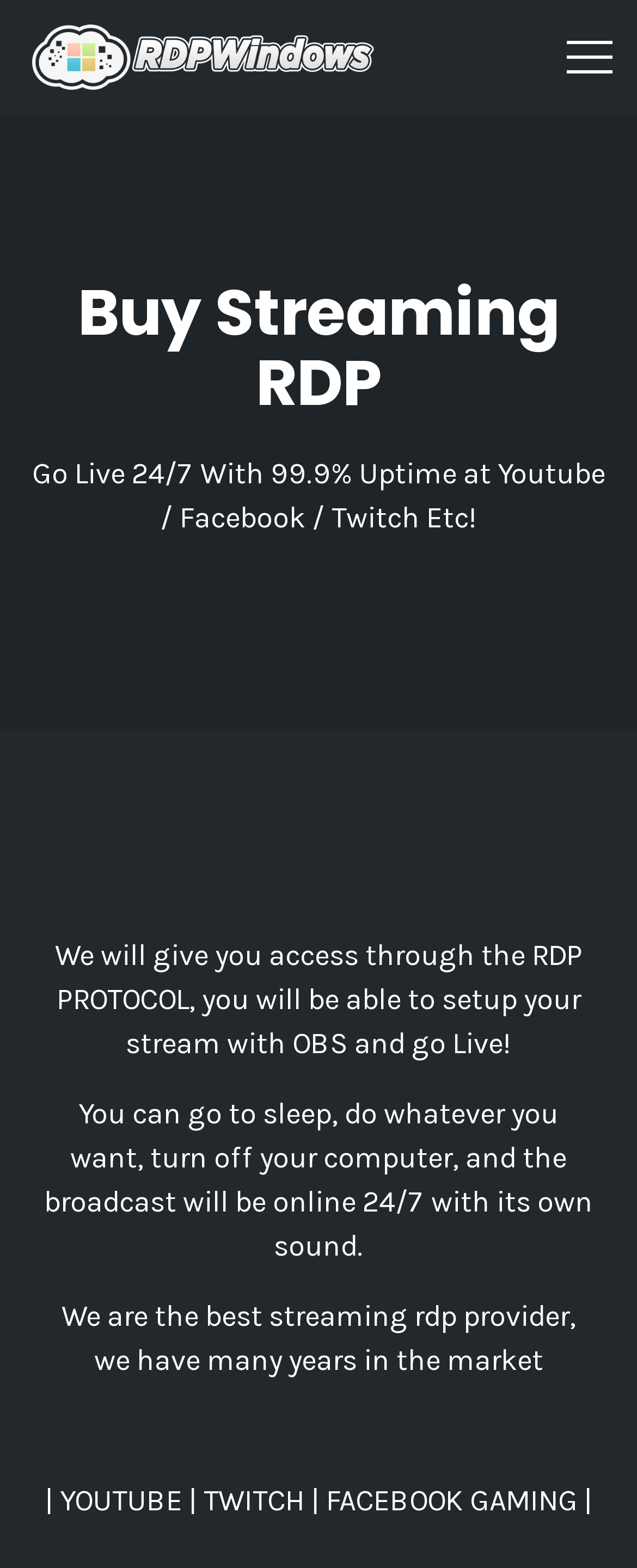Locate the primary heading on the webpage and return its text.

Buy Streaming RDP